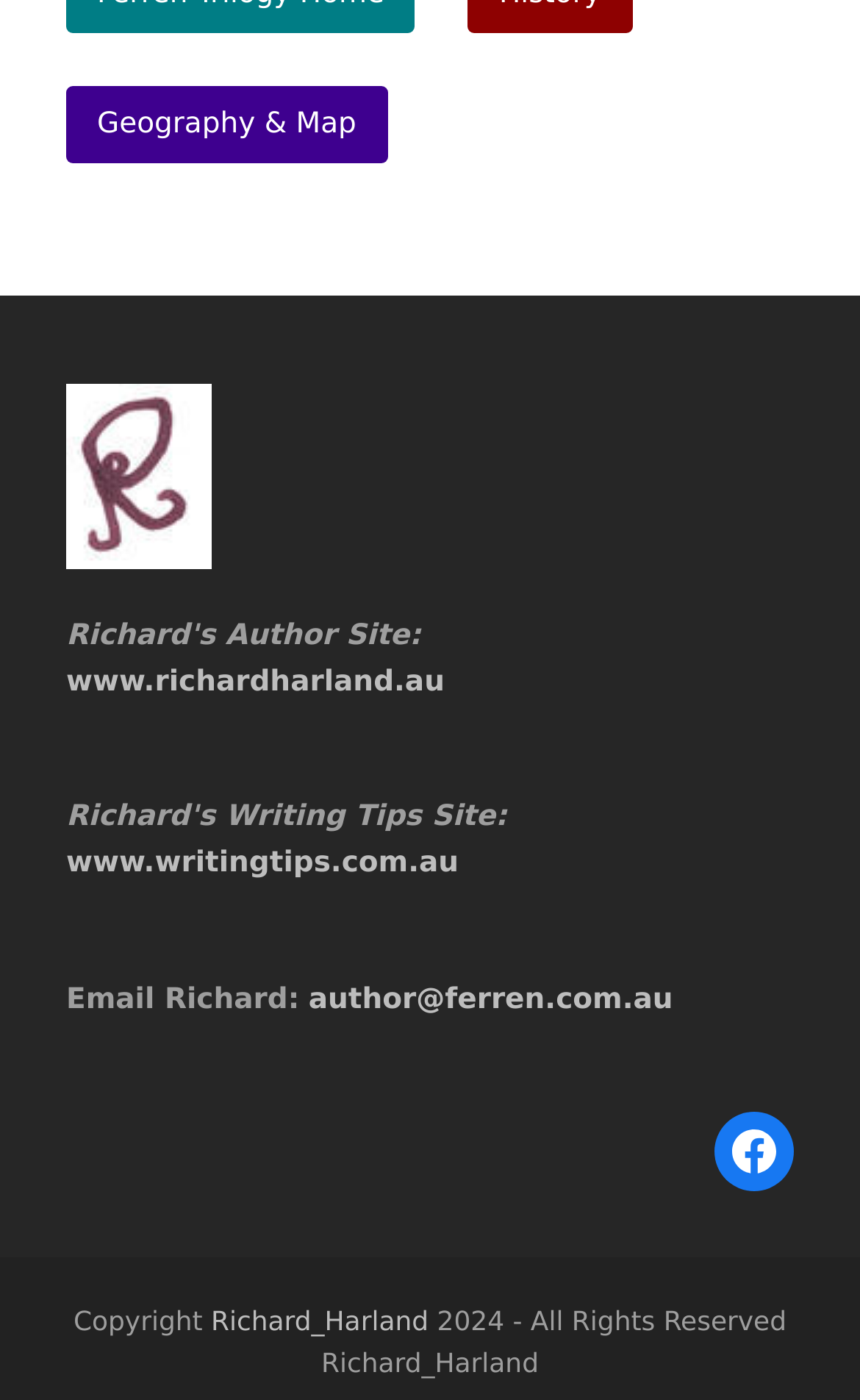What is the email address to contact Richard?
Kindly answer the question with as much detail as you can.

The email address to contact Richard is 'author@ferren.com.au', which is located below the links to his websites.